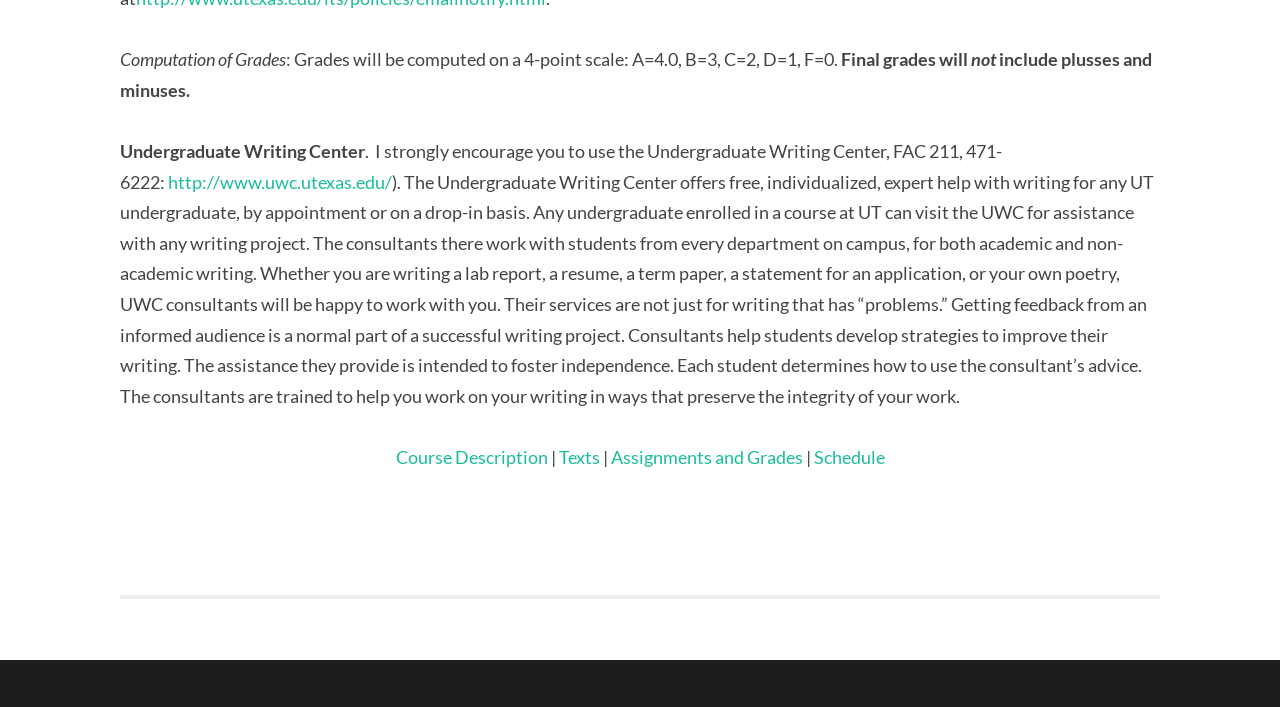What is the grading scale?
Based on the visual content, answer with a single word or a brief phrase.

A=4.0, B=3, C=2, D=1, F=0